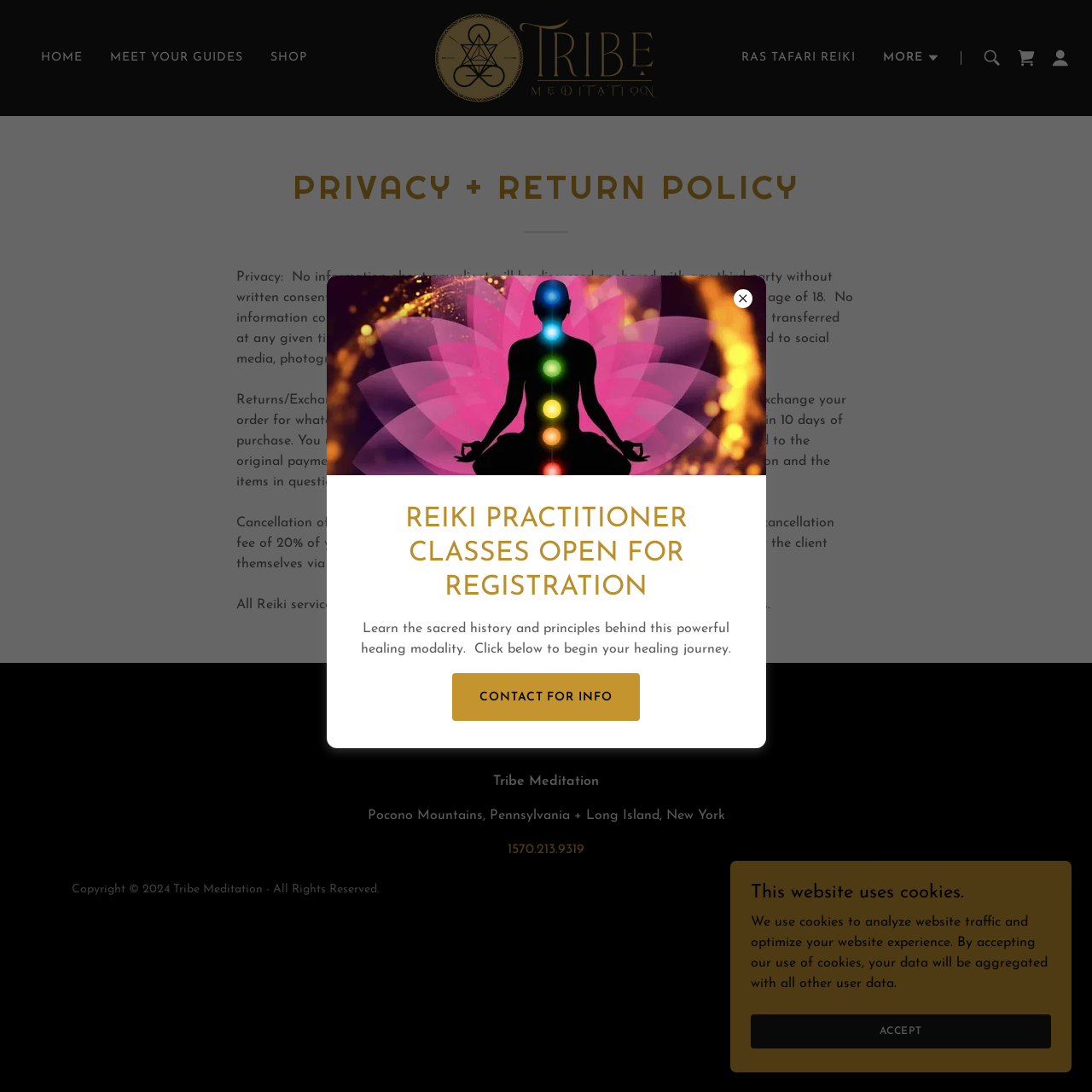What is the cancellation policy for services?
Please respond to the question with a detailed and informative answer.

According to the 'Cancellation of Services' section, if a service is cancelled with less than 24 hours' notice, a cancellation fee of 20% of the booked service will be incurred.